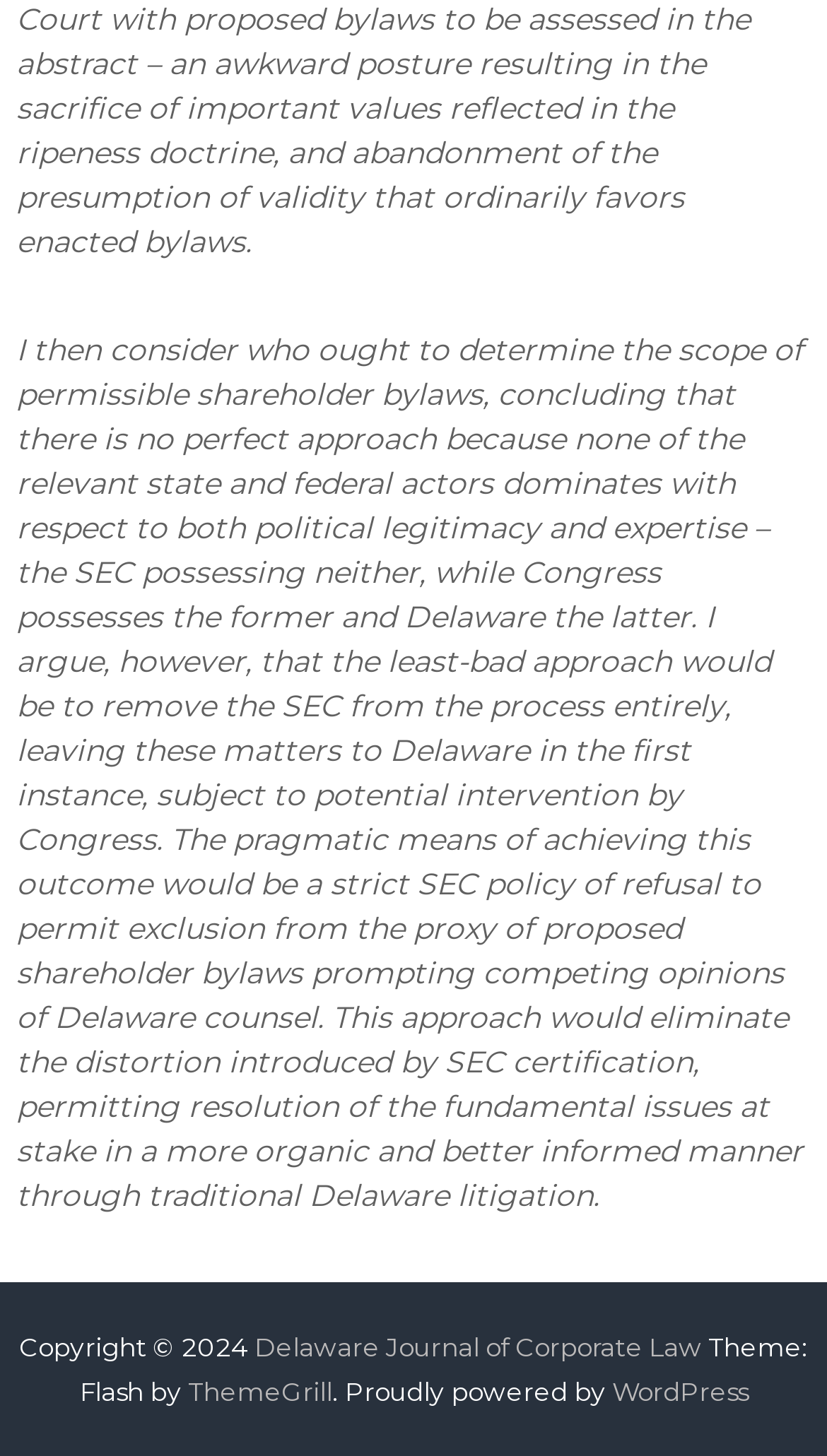Using a single word or phrase, answer the following question: 
What is the name of the journal?

Delaware Journal of Corporate Law